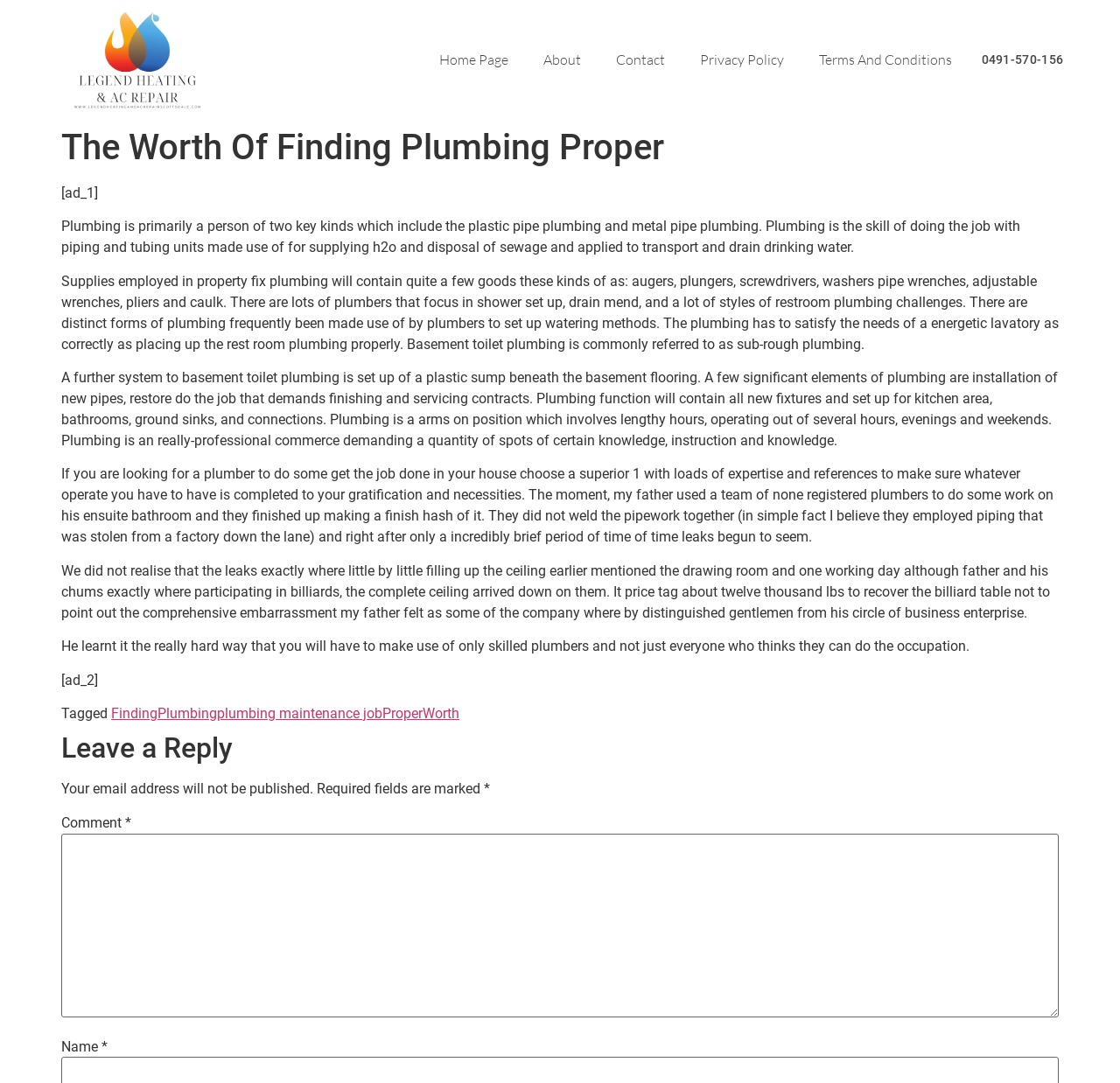Find the bounding box coordinates corresponding to the UI element with the description: "plumbing maintenance job". The coordinates should be formatted as [left, top, right, bottom], with values as floats between 0 and 1.

[0.194, 0.651, 0.341, 0.666]